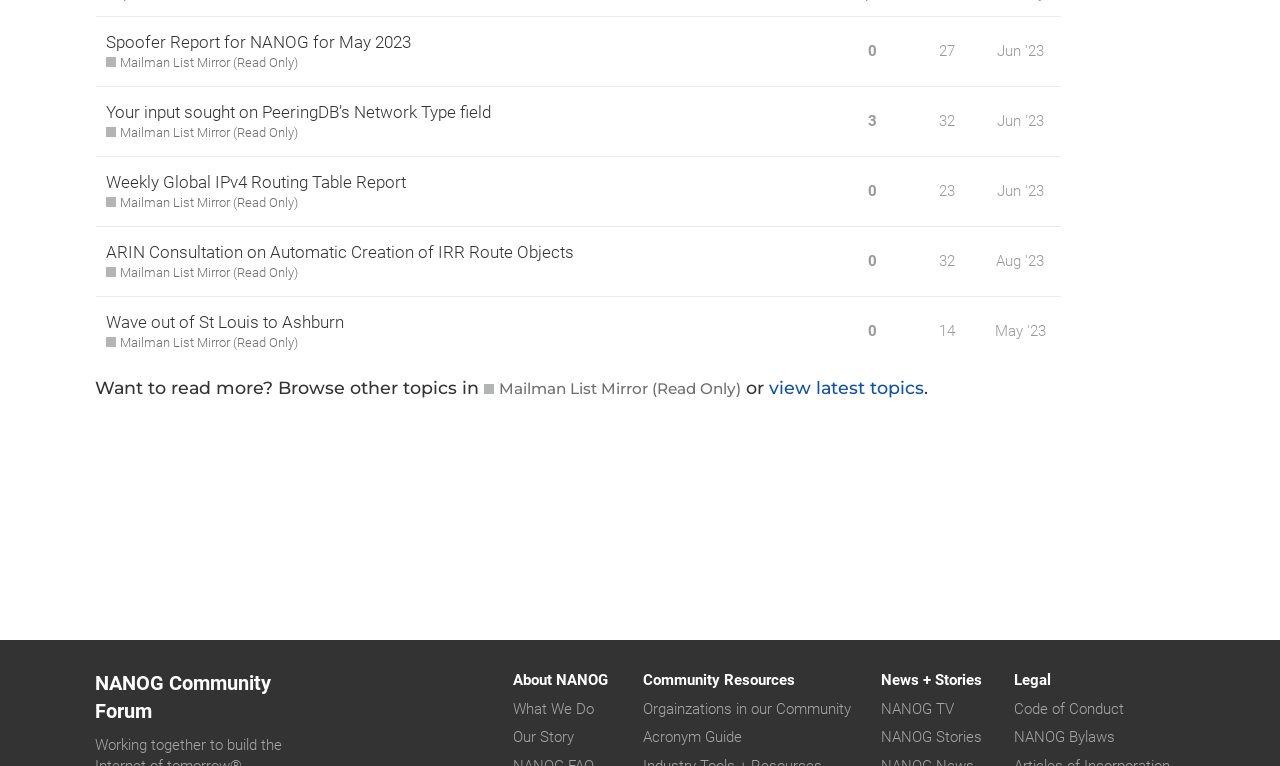Based on the element description NANOG Bylaws, identify the bounding box of the UI element in the given webpage screenshot. The coordinates should be in the format (top-left x, top-left y, bottom-right x, bottom-right y) and must be between 0 and 1.

[0.792, 0.95, 0.871, 0.974]